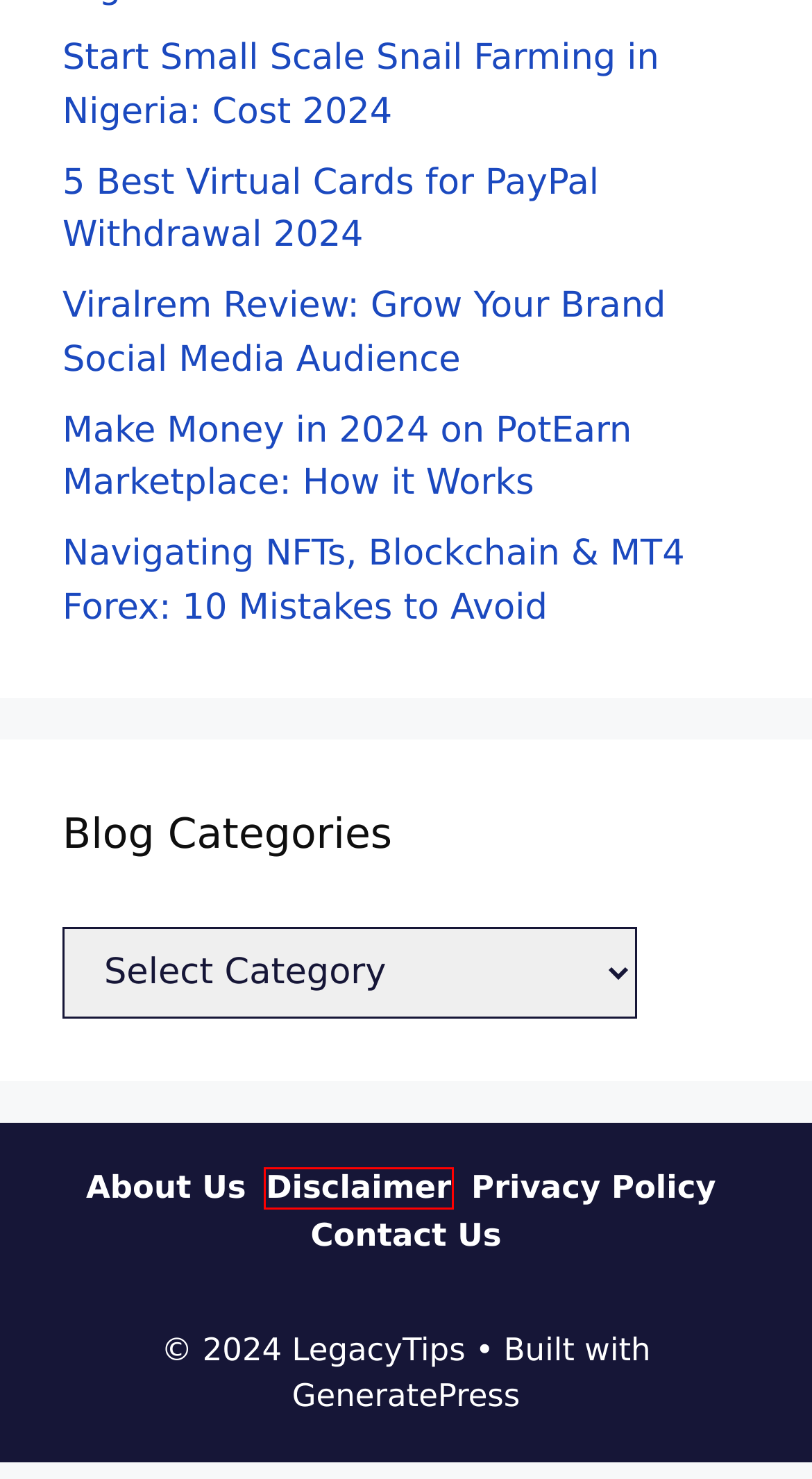Look at the screenshot of a webpage with a red bounding box and select the webpage description that best corresponds to the new page after clicking the element in the red box. Here are the options:
A. Our Privacy Policy - LegacyTips
B. Start Small Scale Snail Farming in Nigeria: Cost 2024
C. Disclaimer - LegacyTips
D. Navigating NFTs, Blockchain & MT4 Forex: 10 Mistakes to Avoid
E. Contact Us - LegacyTips
F. About Us - LegacyTips
G. 5 Best Virtual Cards for PayPal Withdrawal 2024
H. Make Money in 2024 on PotEarn Marketplace: How it Works

C